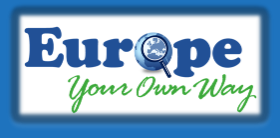What is integrated into the letter 'o'?
Using the image, provide a concise answer in one word or a short phrase.

Globe and magnifying glass